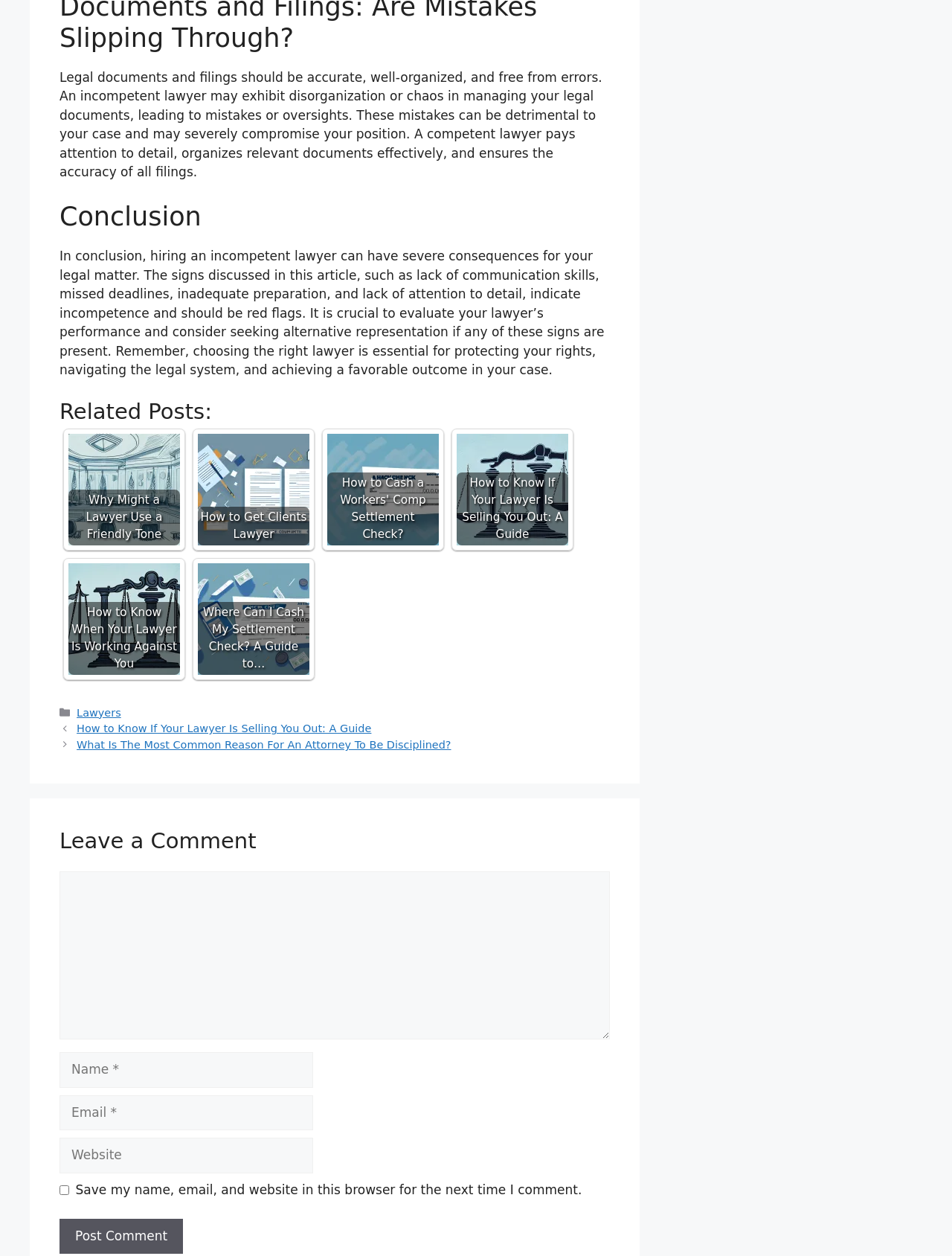Provide a short, one-word or phrase answer to the question below:
What is the purpose of the comment section?

To leave a comment